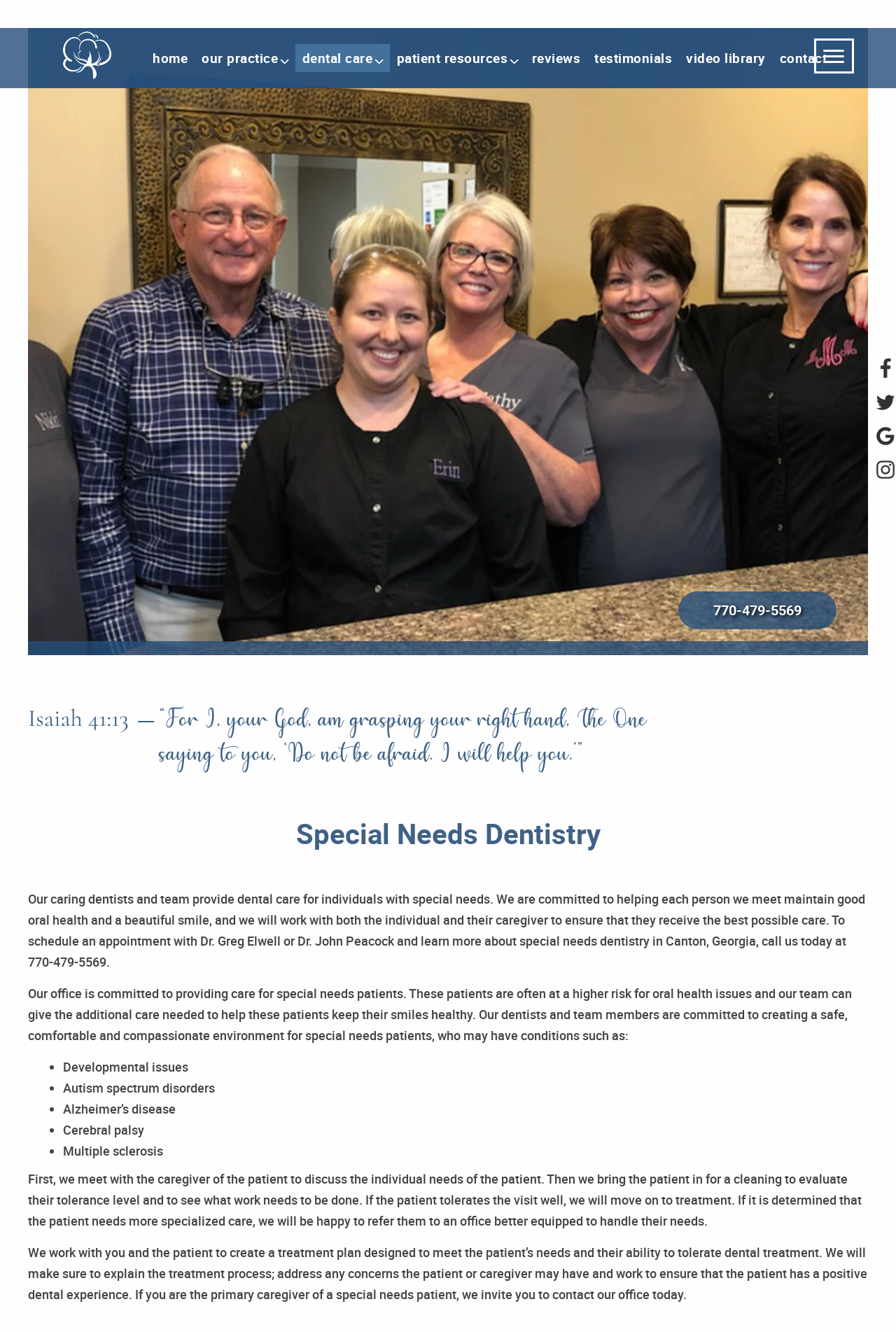Please specify the bounding box coordinates of the clickable section necessary to execute the following command: "Leave a review".

[0.801, 0.628, 0.846, 0.663]